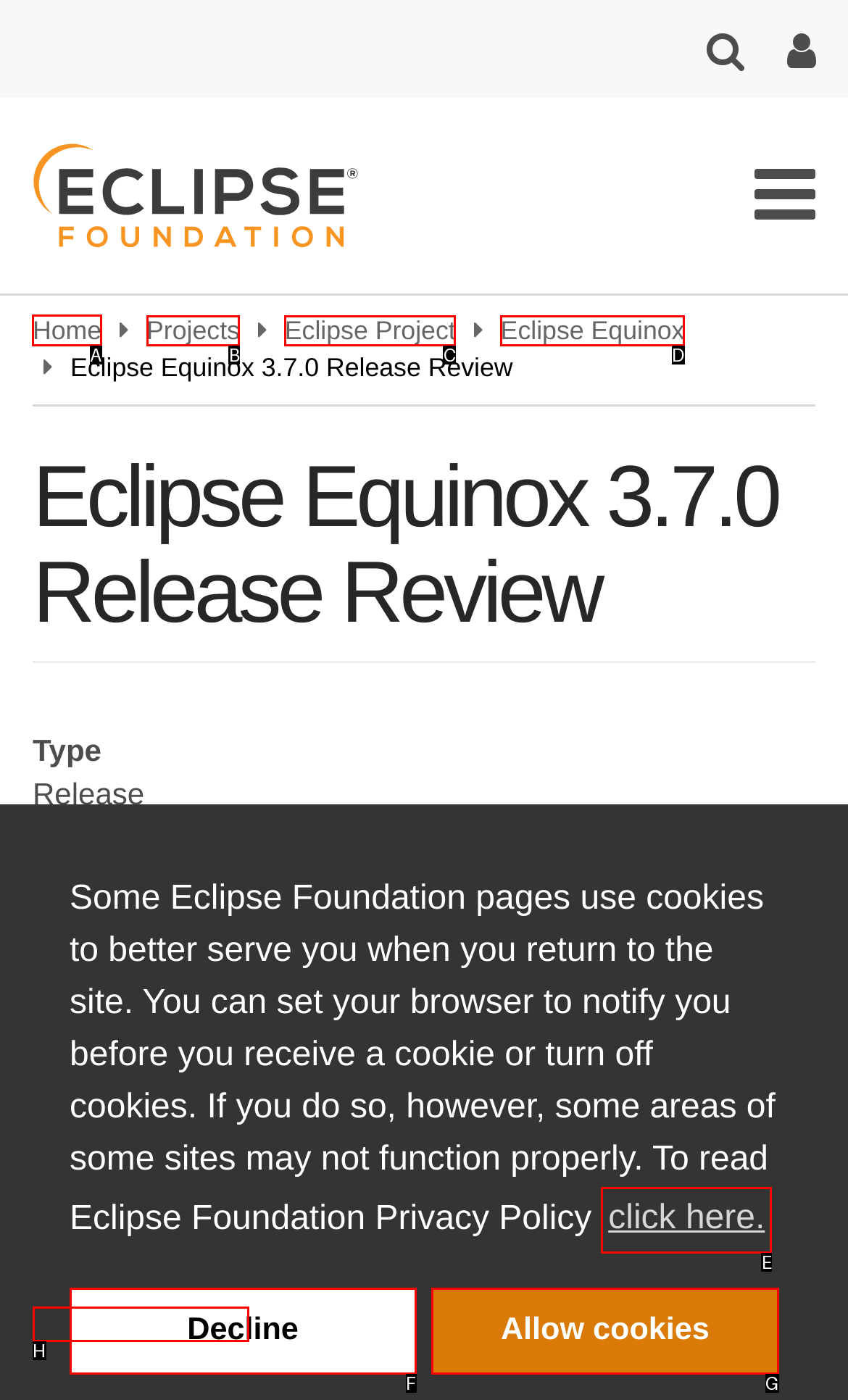Which HTML element should be clicked to fulfill the following task: go to Home?
Reply with the letter of the appropriate option from the choices given.

A